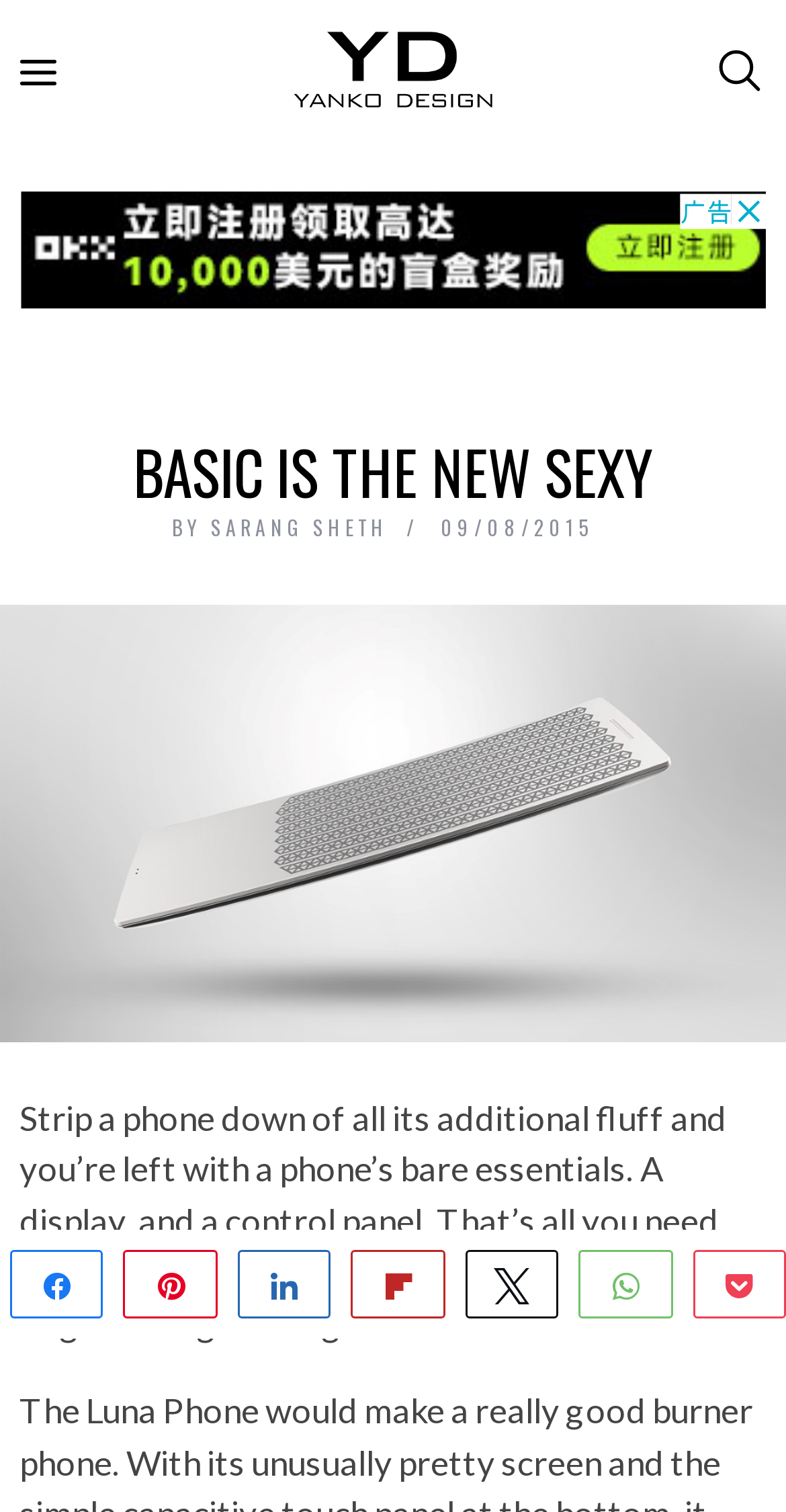Analyze the image and deliver a detailed answer to the question: What is the name of the design news website?

The answer can be found by looking at the link element with the text 'Yanko Design - Modern Industrial Design News' which is located at the top of the webpage.